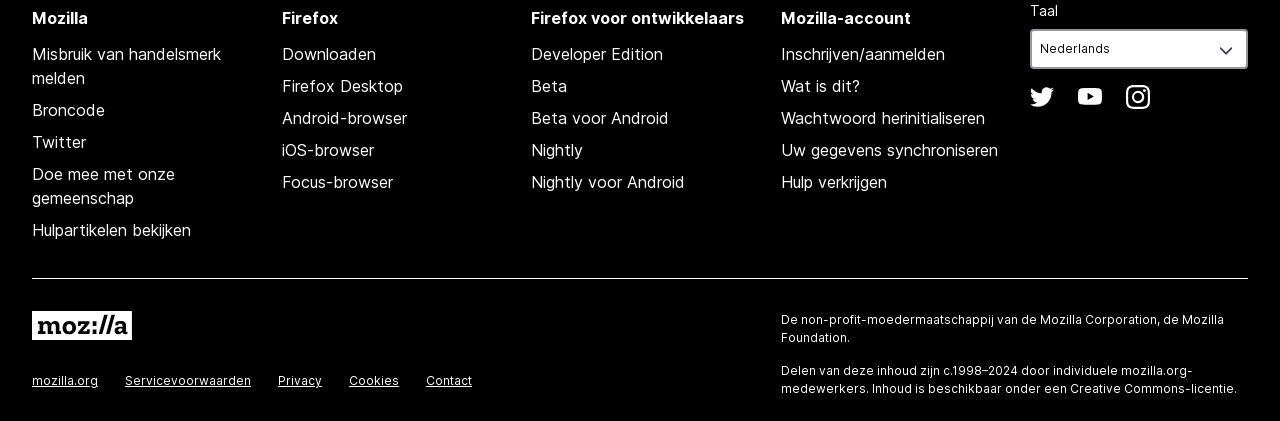What is the name of the non-profit mother company?
Respond with a short answer, either a single word or a phrase, based on the image.

Mozilla